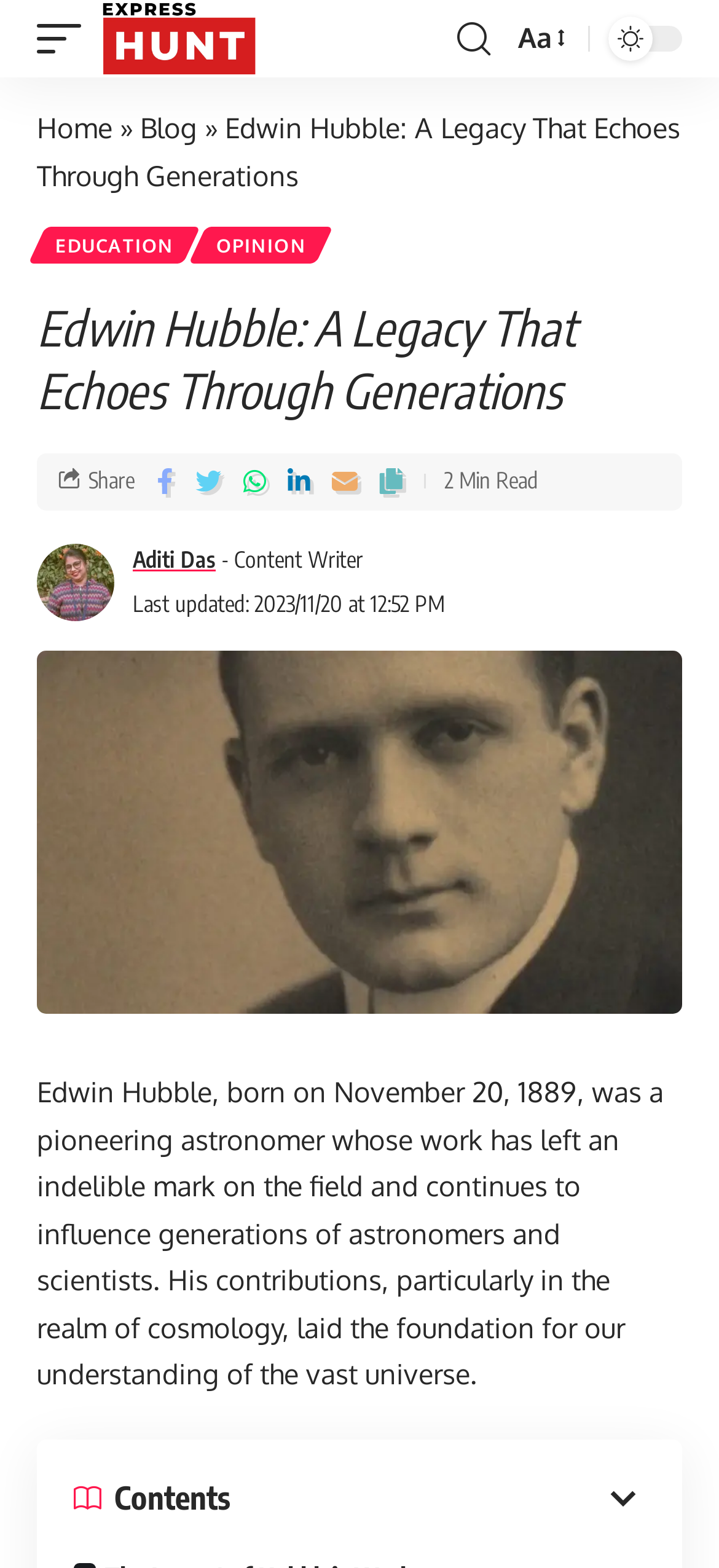Can you locate the main headline on this webpage and provide its text content?

Edwin Hubble: A Legacy That Echoes Through Generations